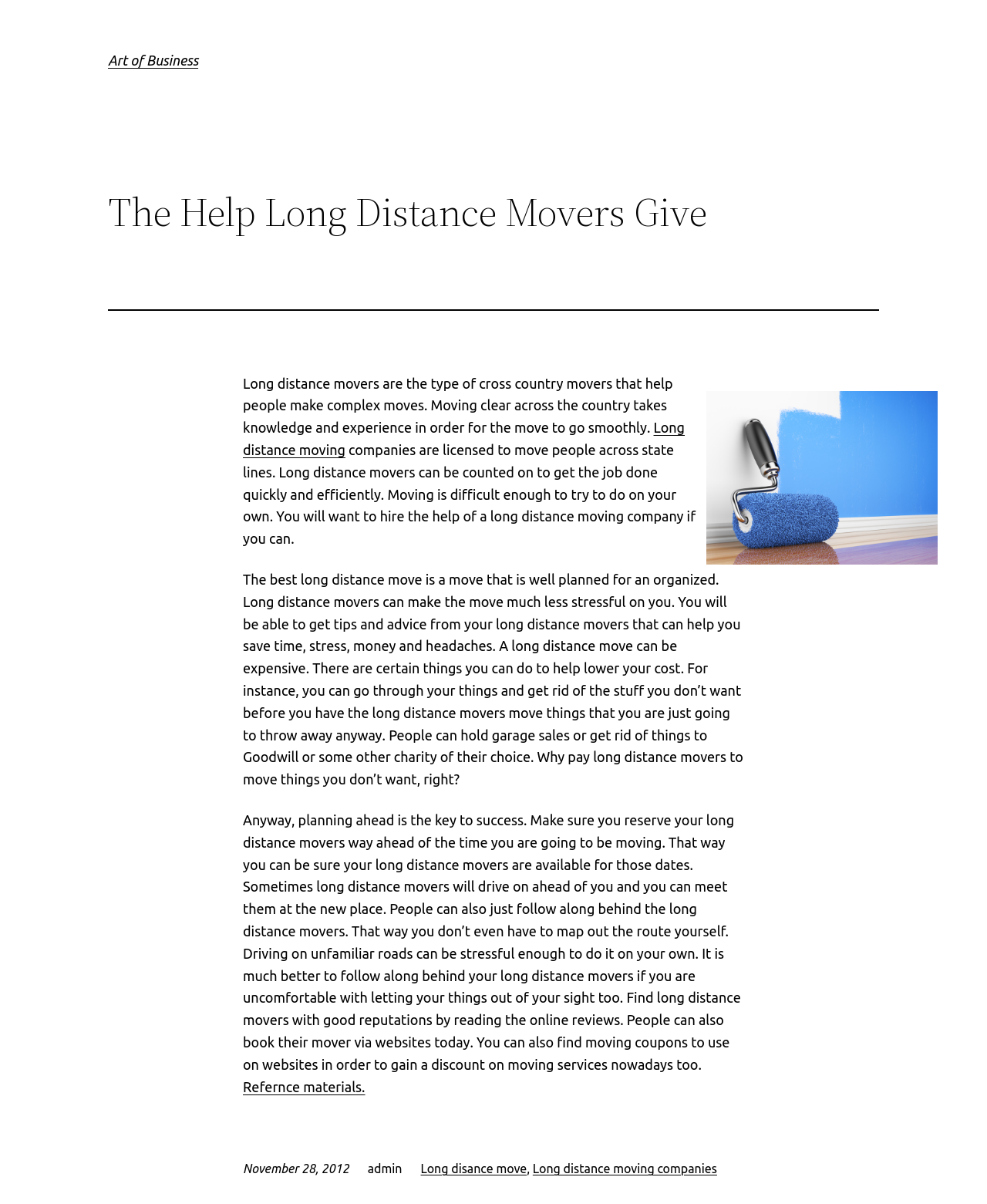Determine the title of the webpage and give its text content.

Art of Business